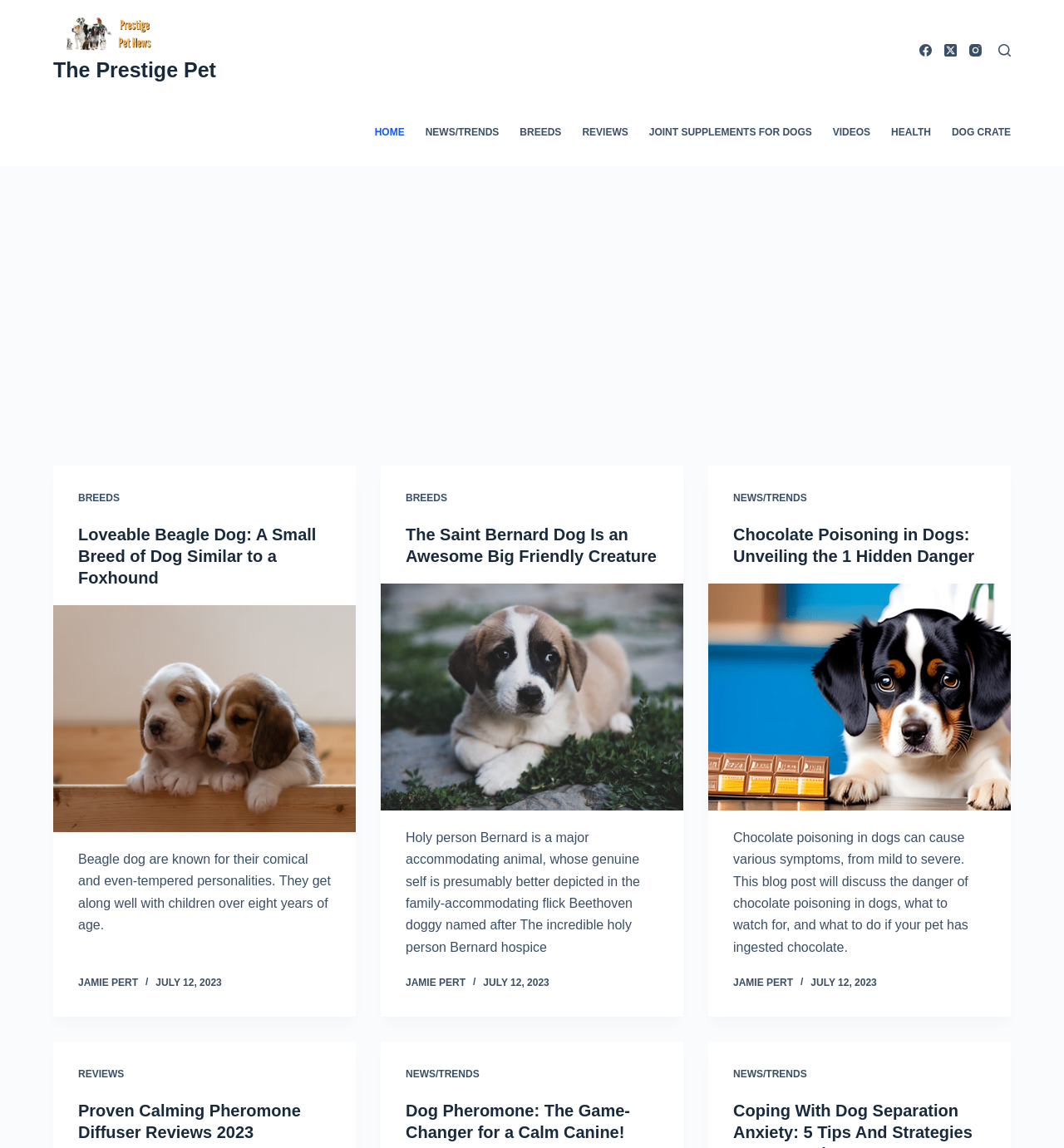Please find the bounding box coordinates of the element that you should click to achieve the following instruction: "Read about Beagle dogs". The coordinates should be presented as four float numbers between 0 and 1: [left, top, right, bottom].

[0.073, 0.429, 0.113, 0.439]